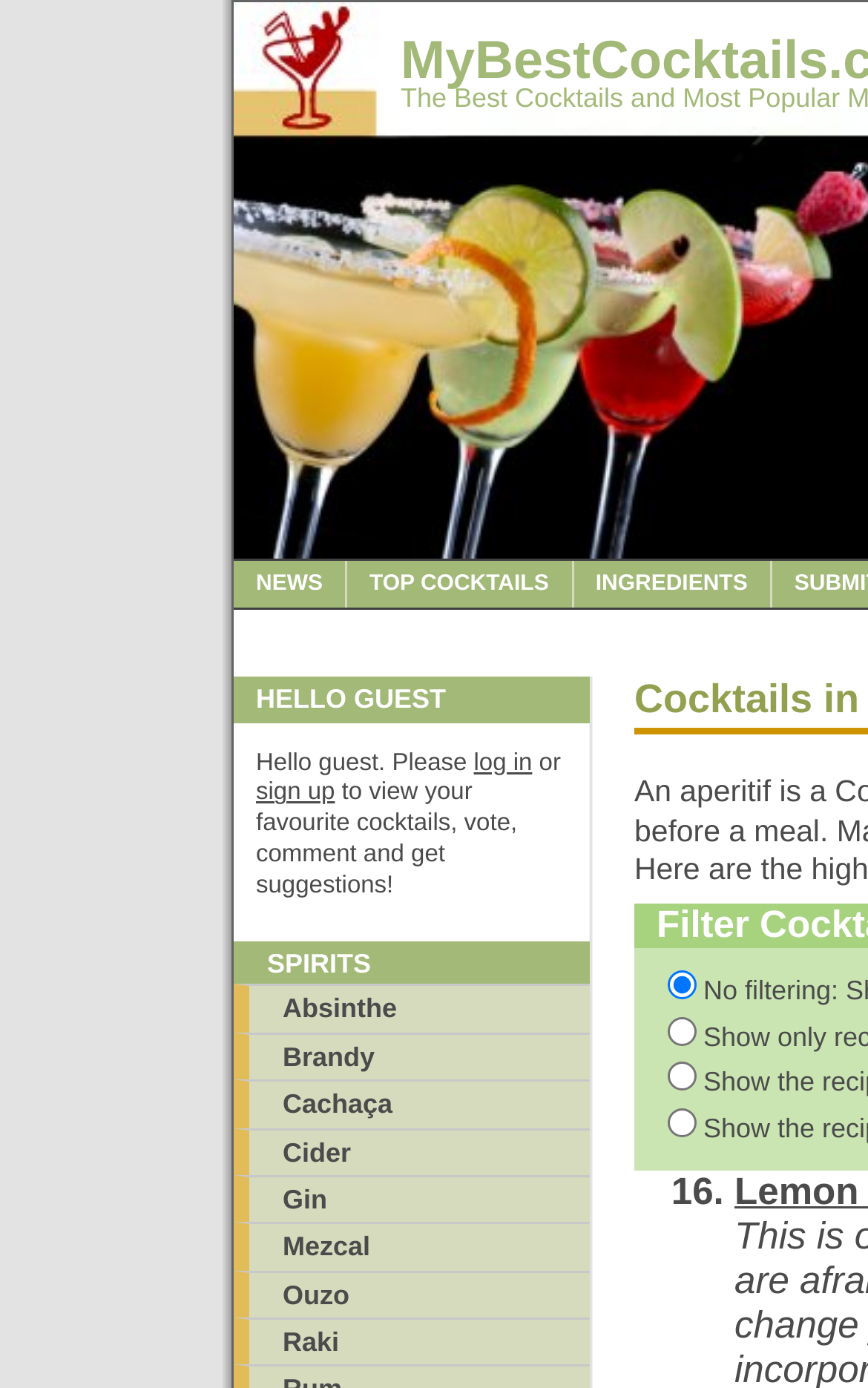What is the last item in the list?
Provide a detailed answer to the question, using the image to inform your response.

I looked at the ListMarker element and found that the last item in the list is '16.'.